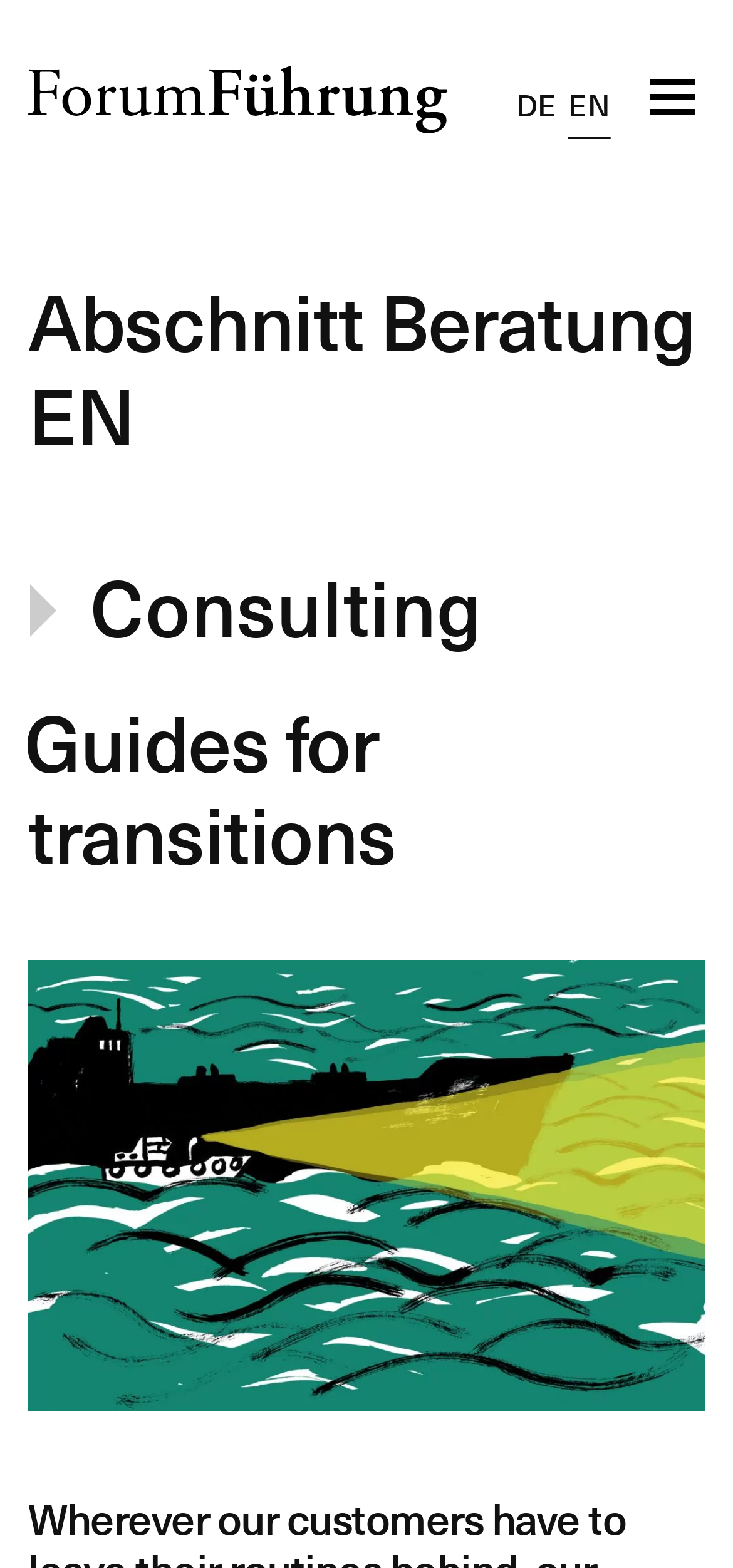Highlight the bounding box coordinates of the element that should be clicked to carry out the following instruction: "Read about the company's thoughts". The coordinates must be given as four float numbers ranging from 0 to 1, i.e., [left, top, right, bottom].

[0.608, 0.134, 0.786, 0.213]